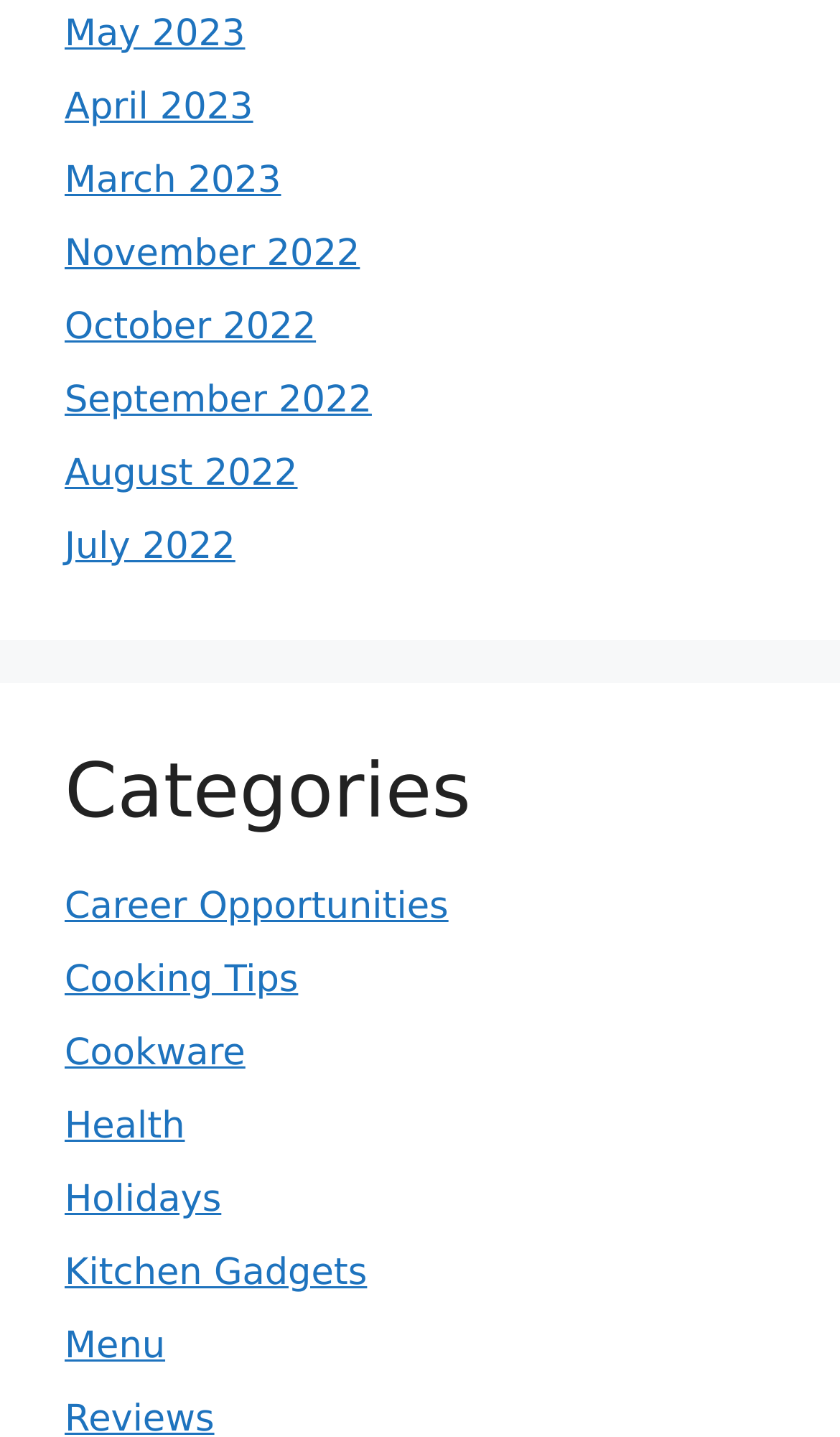Locate the bounding box coordinates of the clickable region necessary to complete the following instruction: "Open Menu". Provide the coordinates in the format of four float numbers between 0 and 1, i.e., [left, top, right, bottom].

[0.077, 0.922, 0.197, 0.952]